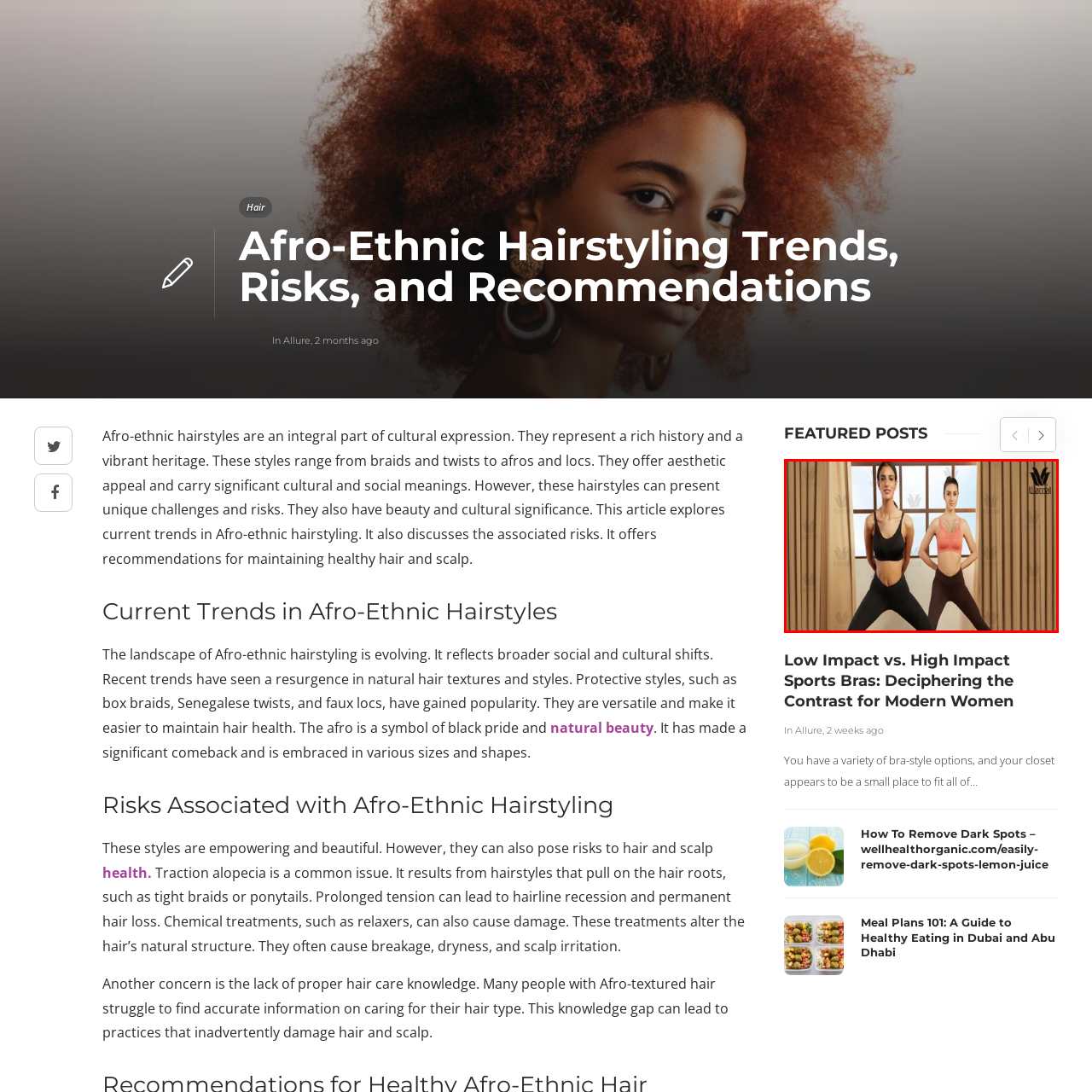Offer an in-depth description of the scene contained in the red rectangle.

The image showcases two women in athletic poses, exemplifying modern sports bra styles. The backdrop features a window with soft natural light filtering through, enhancing the aesthetic appeal of the scene. The woman on the left wears a black sports bra paired with high-waisted leggings, while the woman on the right dons a peach sports bra complemented by dark leggings. Their poised stances highlight the functionality and fashion of activewear, illustrating the theme of the article titled "Low Impact vs. High Impact Sports Bras: Deciphering the Contrast for Modern Women." This article focuses on the diverse options available for women looking to balance style and support during workouts, catering to varying needs and preferences in fitness apparel.